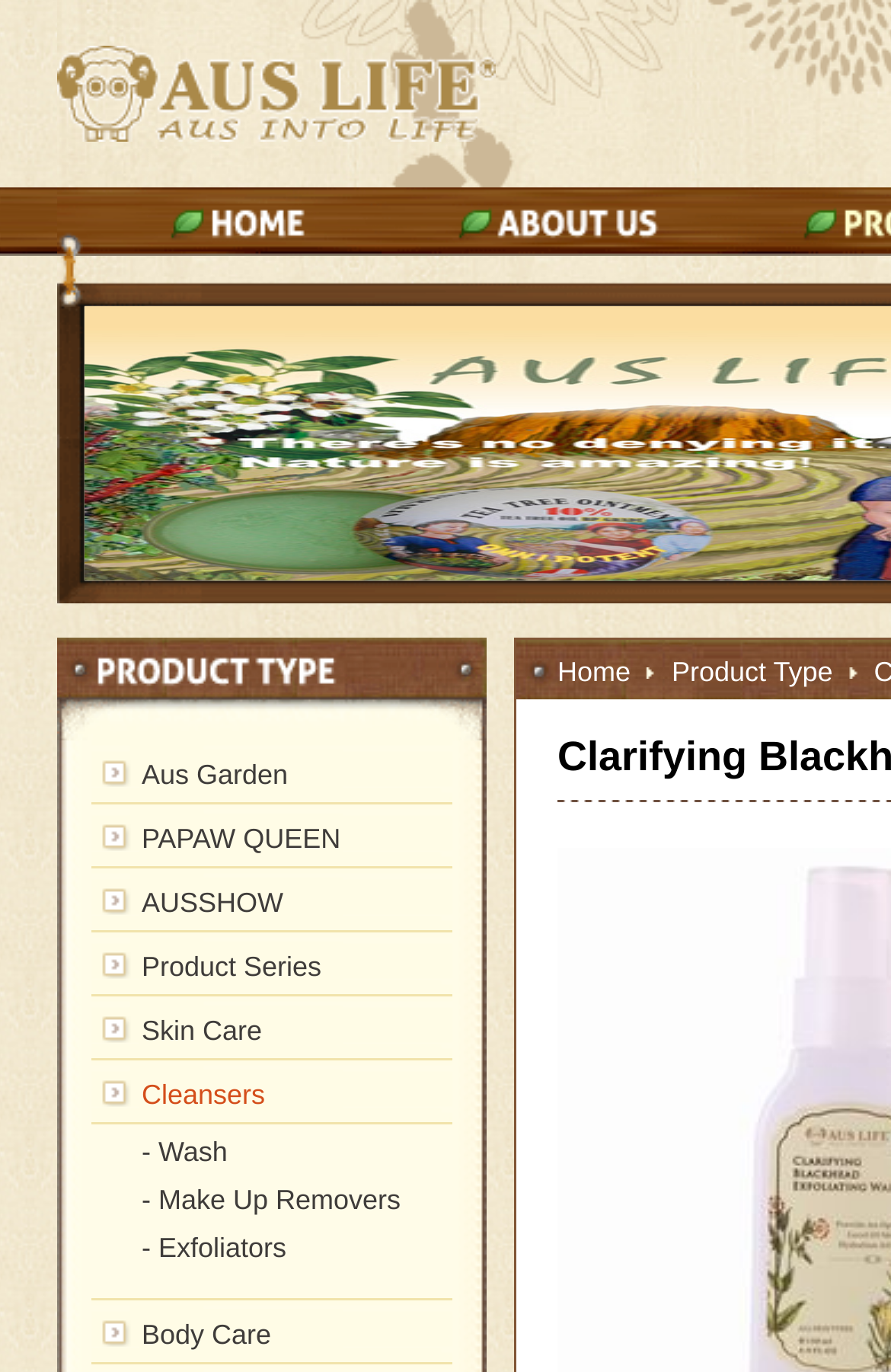Find the bounding box coordinates of the clickable area required to complete the following action: "select product type".

[0.754, 0.478, 0.935, 0.501]